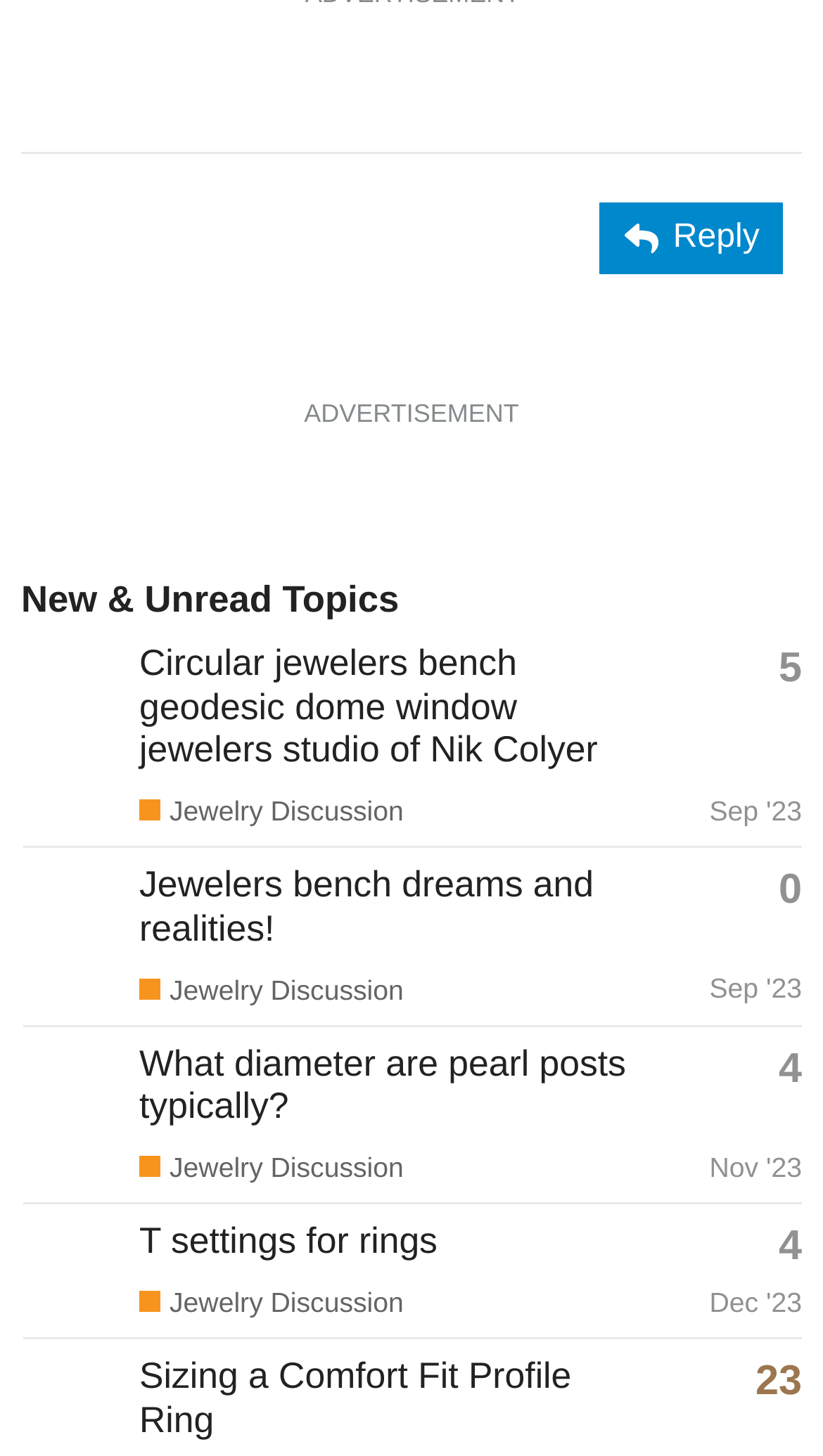Determine the bounding box coordinates of the UI element described by: "4".

[0.946, 0.721, 0.974, 0.75]